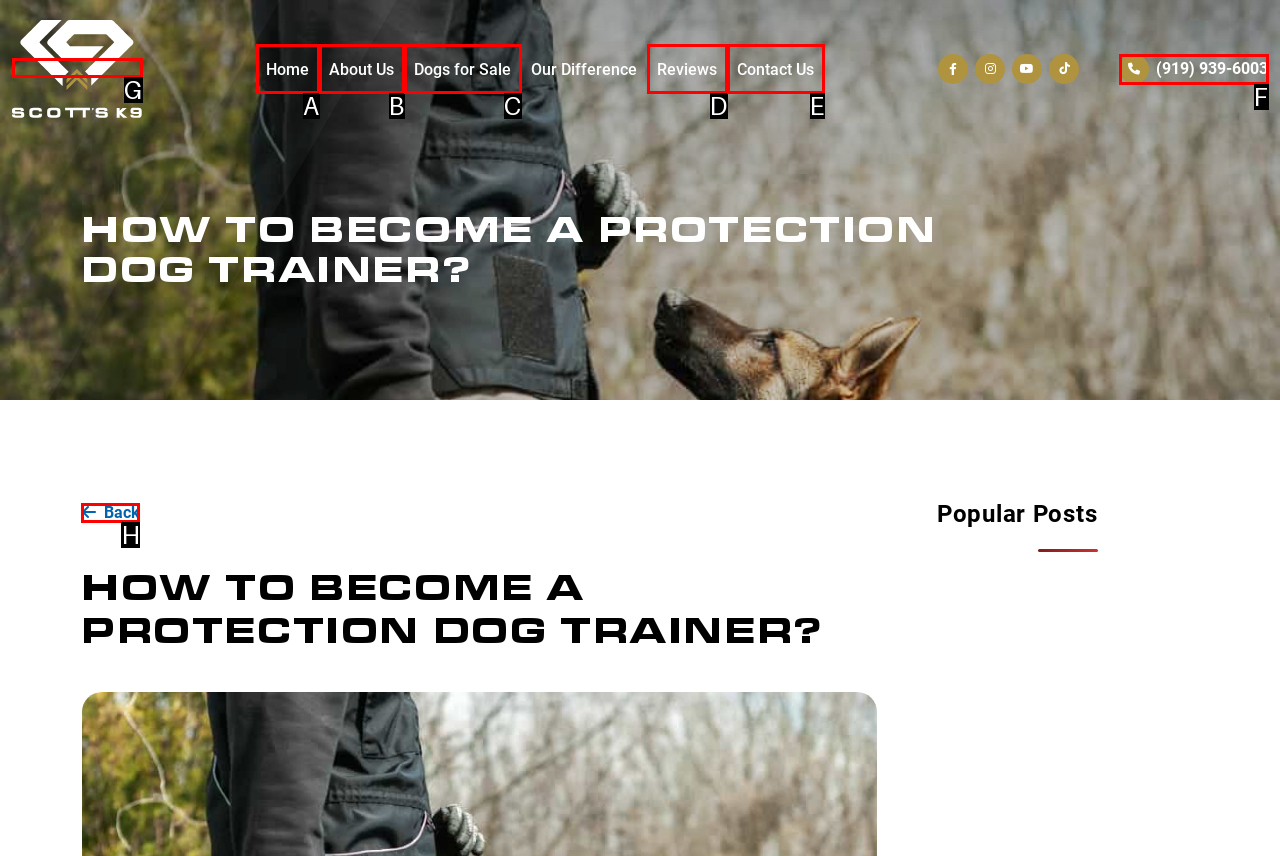Which UI element should you click on to achieve the following task: Go back to previous page? Provide the letter of the correct option.

H